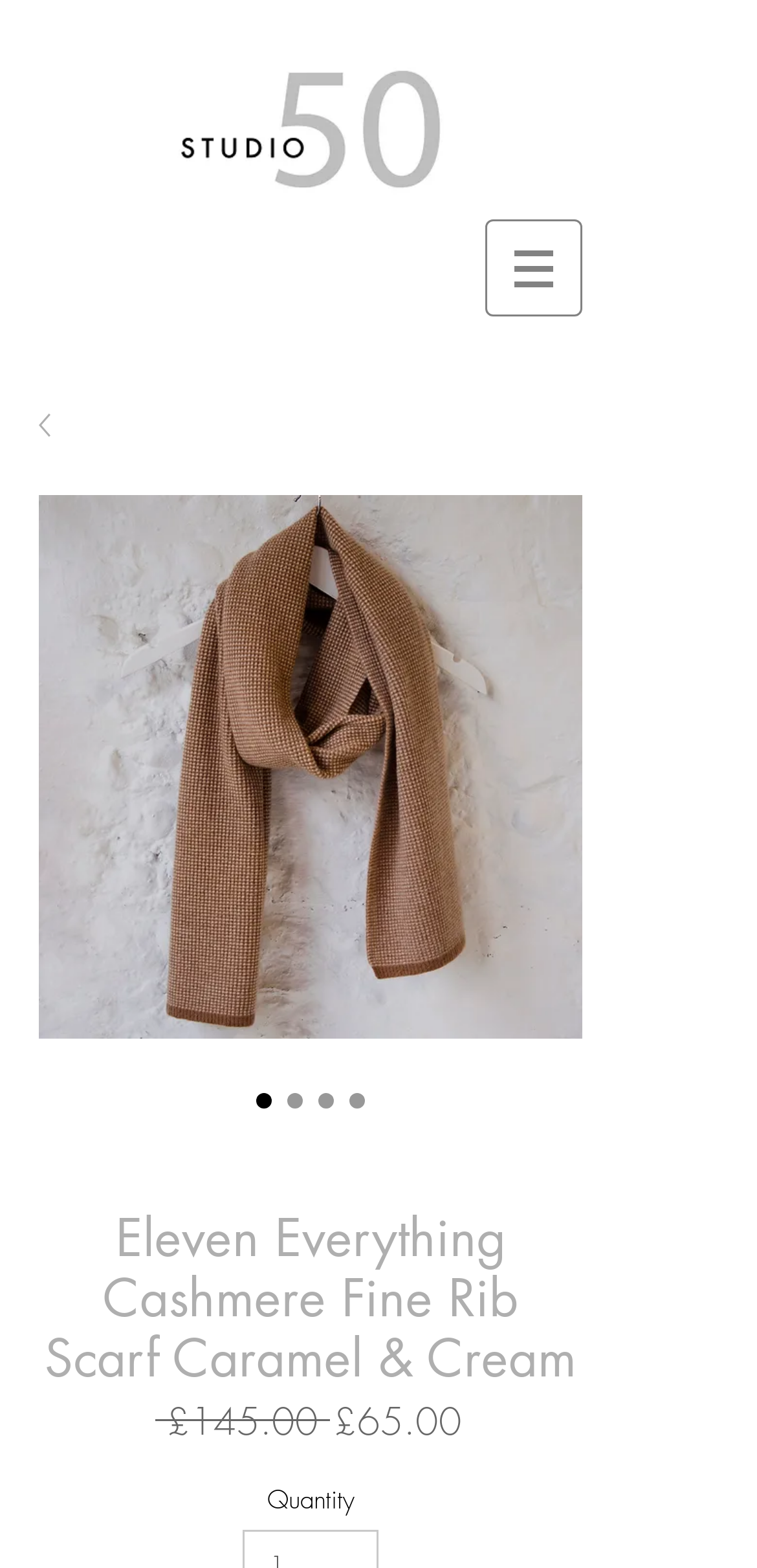Use a single word or phrase to answer the question: How many color options are available for the scarf?

4